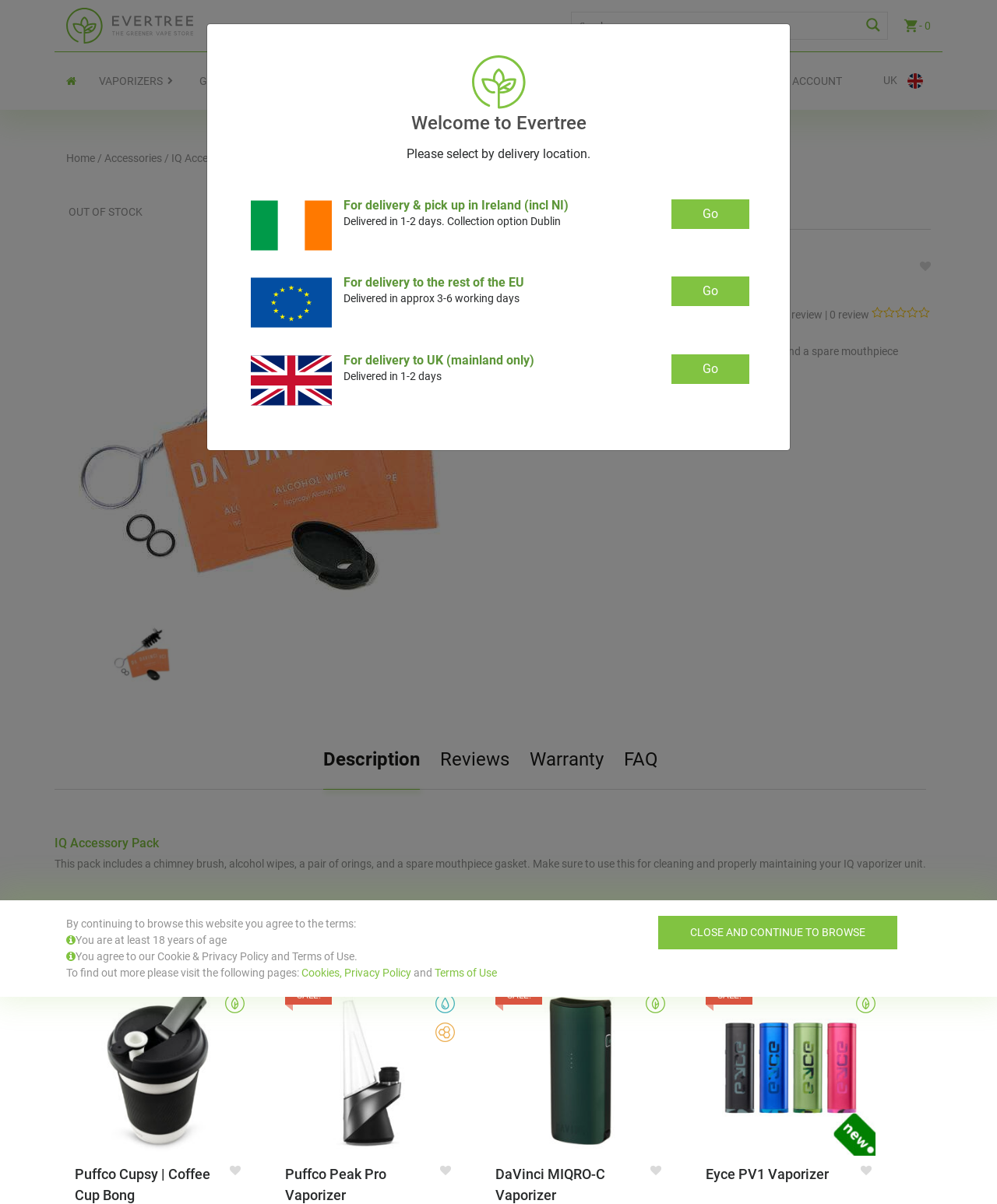Use a single word or phrase to answer the question: 
What is the price of the product?

£9.95